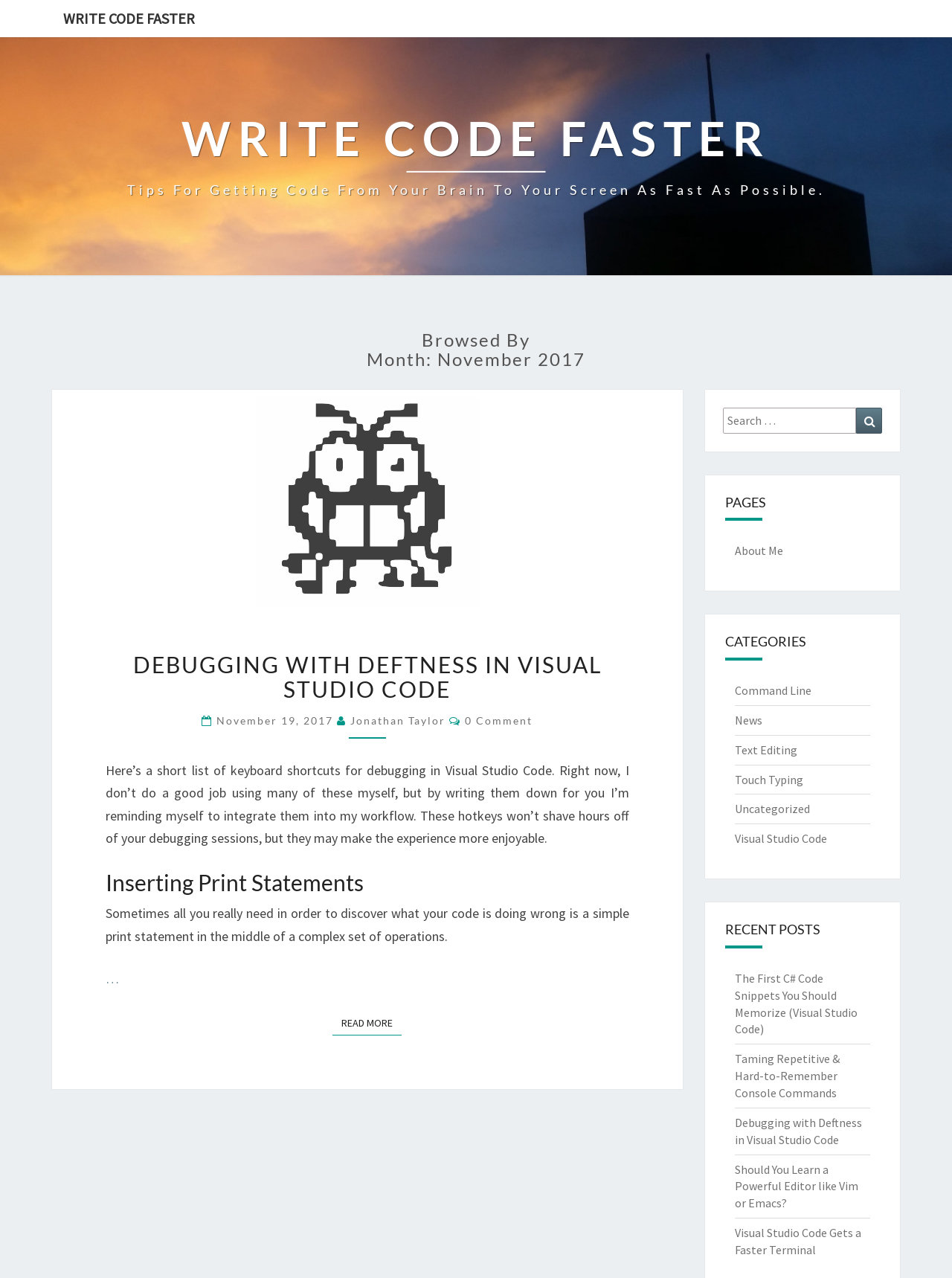What is the purpose of the search box?
Kindly offer a comprehensive and detailed response to the question.

I inferred the answer by analyzing the search box element and its surrounding elements. The search box is located in the main section of the webpage, and it has a label 'Search for:', indicating that it is used to search for content on the webpage.